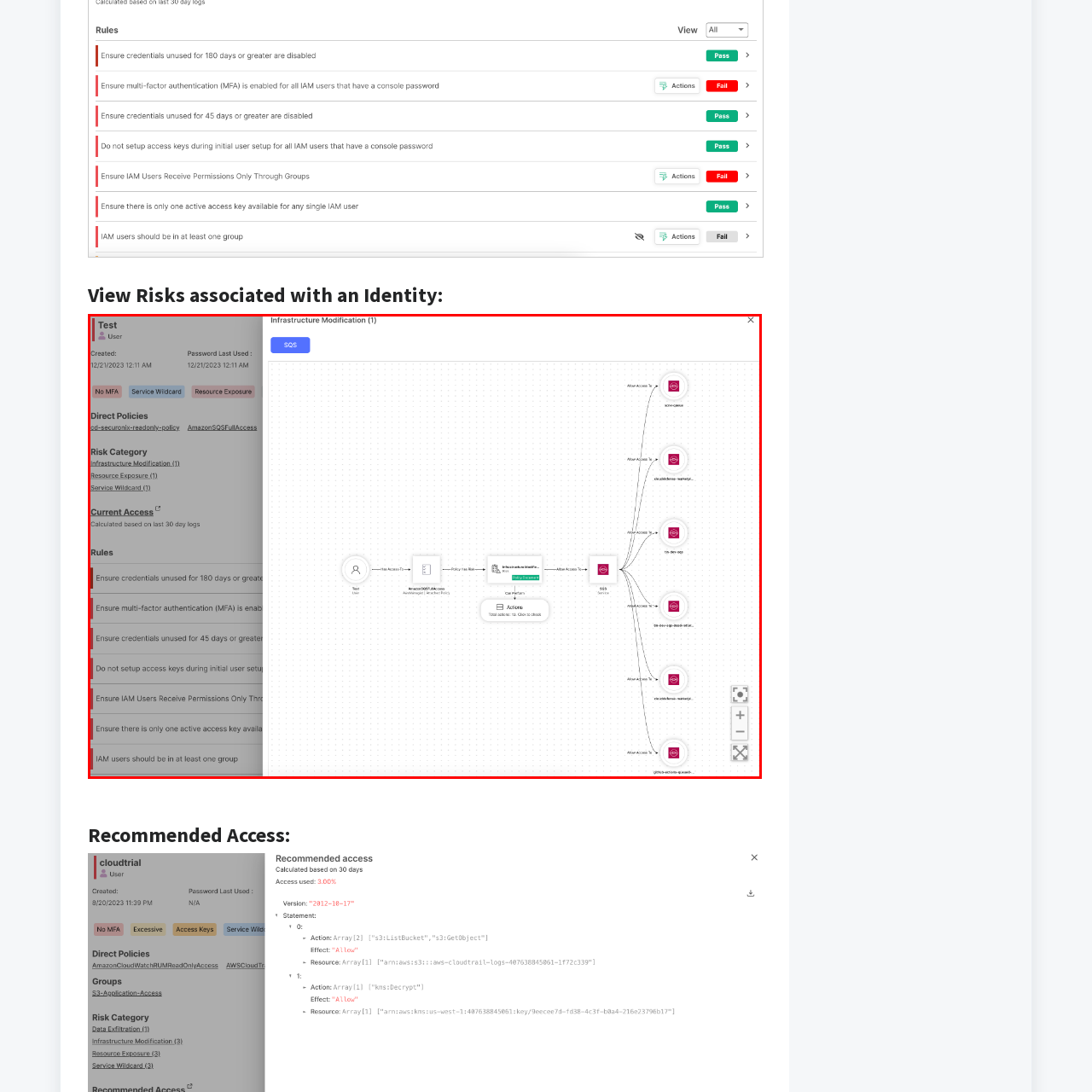Look at the region marked by the red box and describe it extensively.

The image depicts a detailed graphical interface related to "Infrastructure Modification," showcasing various elements associated with access and permissions within a cloud management system. Central to the visual is a flowchart-style diagram detailing access rules and actions tied to the user account labeled "Test." Surrounding icons indicate different access scenarios, such as SQS (Simple Queue Service) and general resource exposure warnings.

Prominently above the diagram, the caption "View Risks associated with an Identity:" suggests a focus on assessing potential vulnerabilities related to user access privileges. The sidebar on the left delineates direct policies and specifies risk categories, including "Infrastructure Modification" and "Resource Exposure." Under "Current Access," a note is made regarding calculations based on the last 30-day logs, emphasizing ongoing monitoring.

The overall layout combines technical risk management with user-centric details, facilitating a comprehensive overview of security measures in place to protect sensitive information.